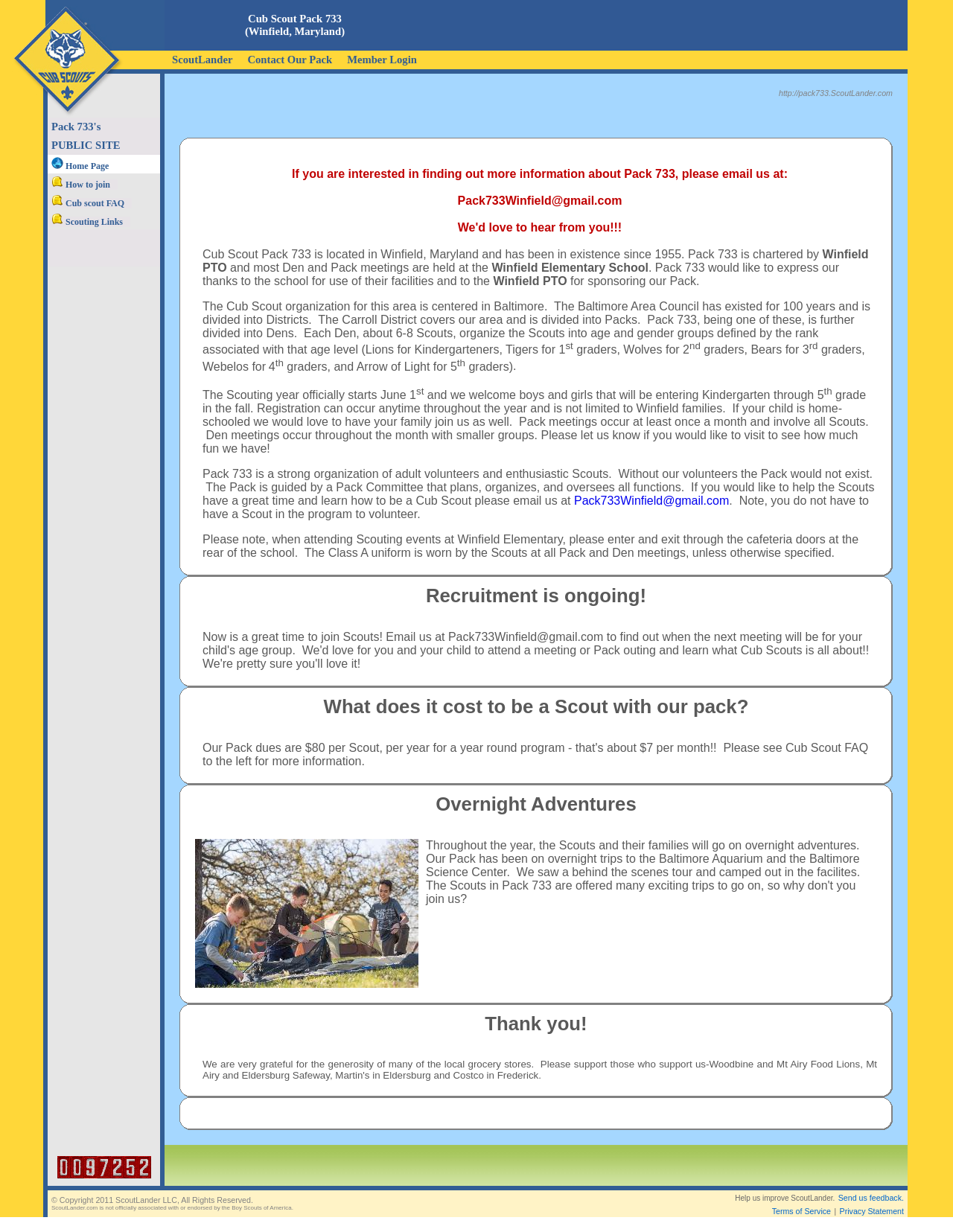Using the element description: "Member Login", determine the bounding box coordinates for the specified UI element. The coordinates should be four float numbers between 0 and 1, [left, top, right, bottom].

[0.356, 0.041, 0.445, 0.053]